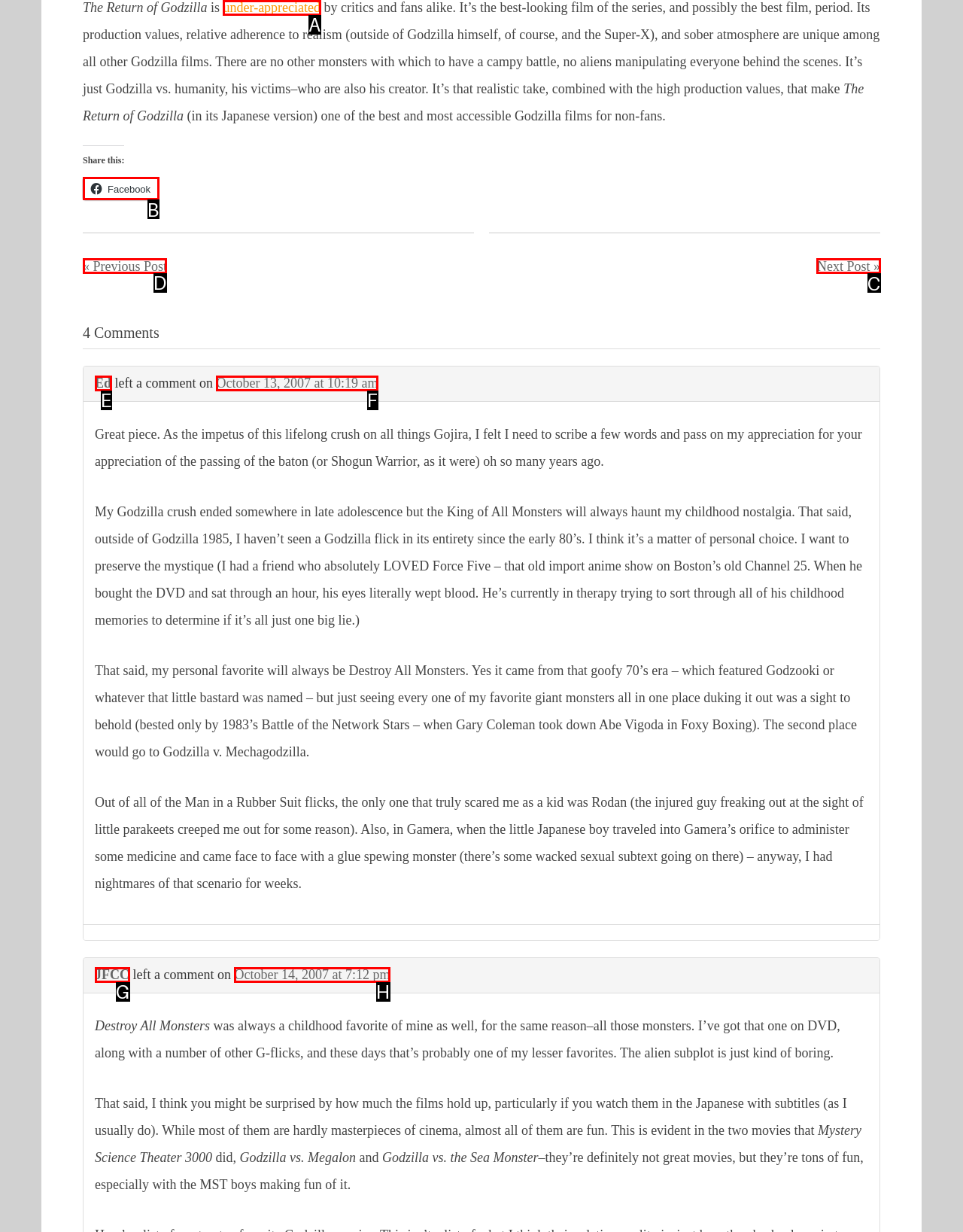Indicate the UI element to click to perform the task: Go to the previous post. Reply with the letter corresponding to the chosen element.

D